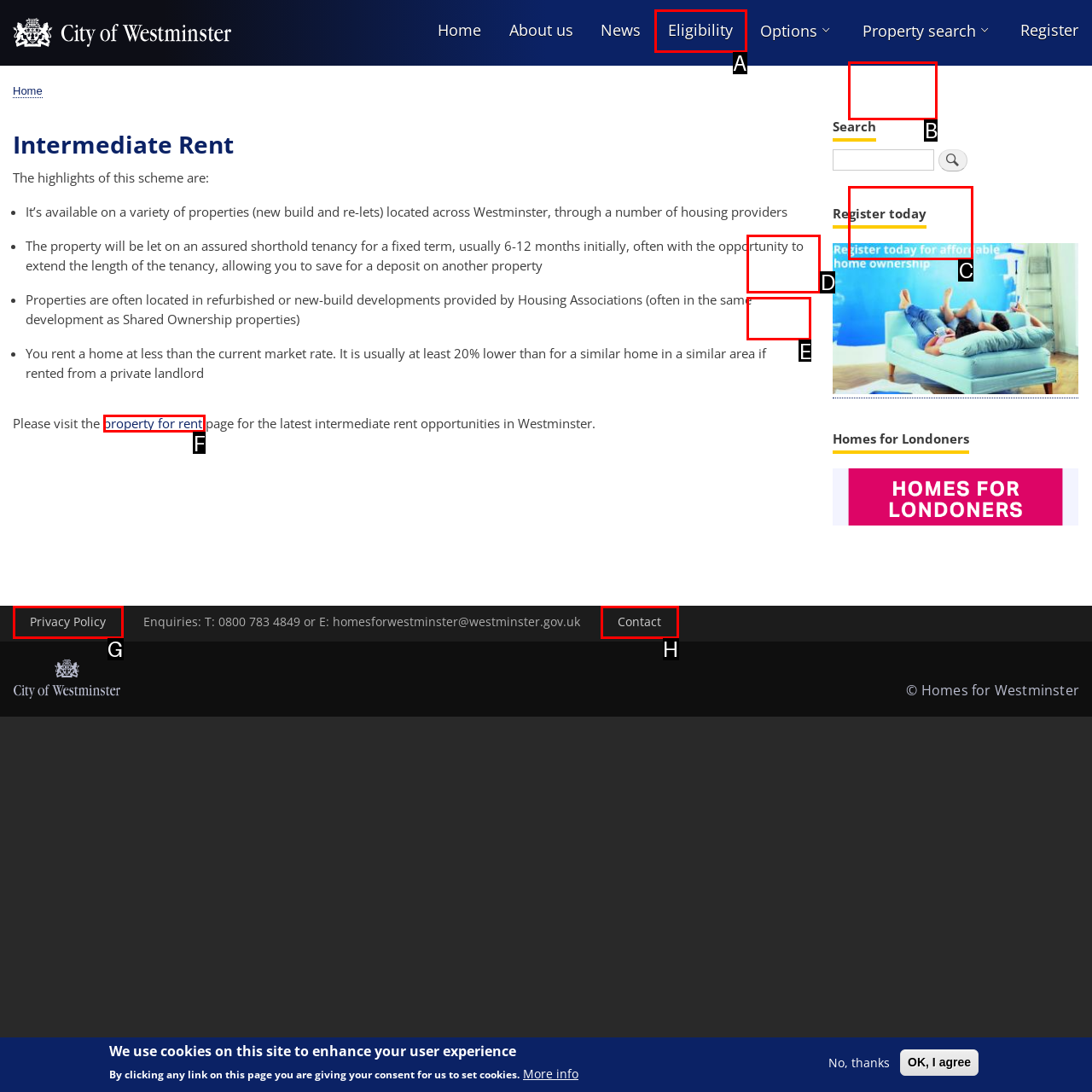Which HTML element should be clicked to fulfill the following task: View 'Property for rent'?
Reply with the letter of the appropriate option from the choices given.

F